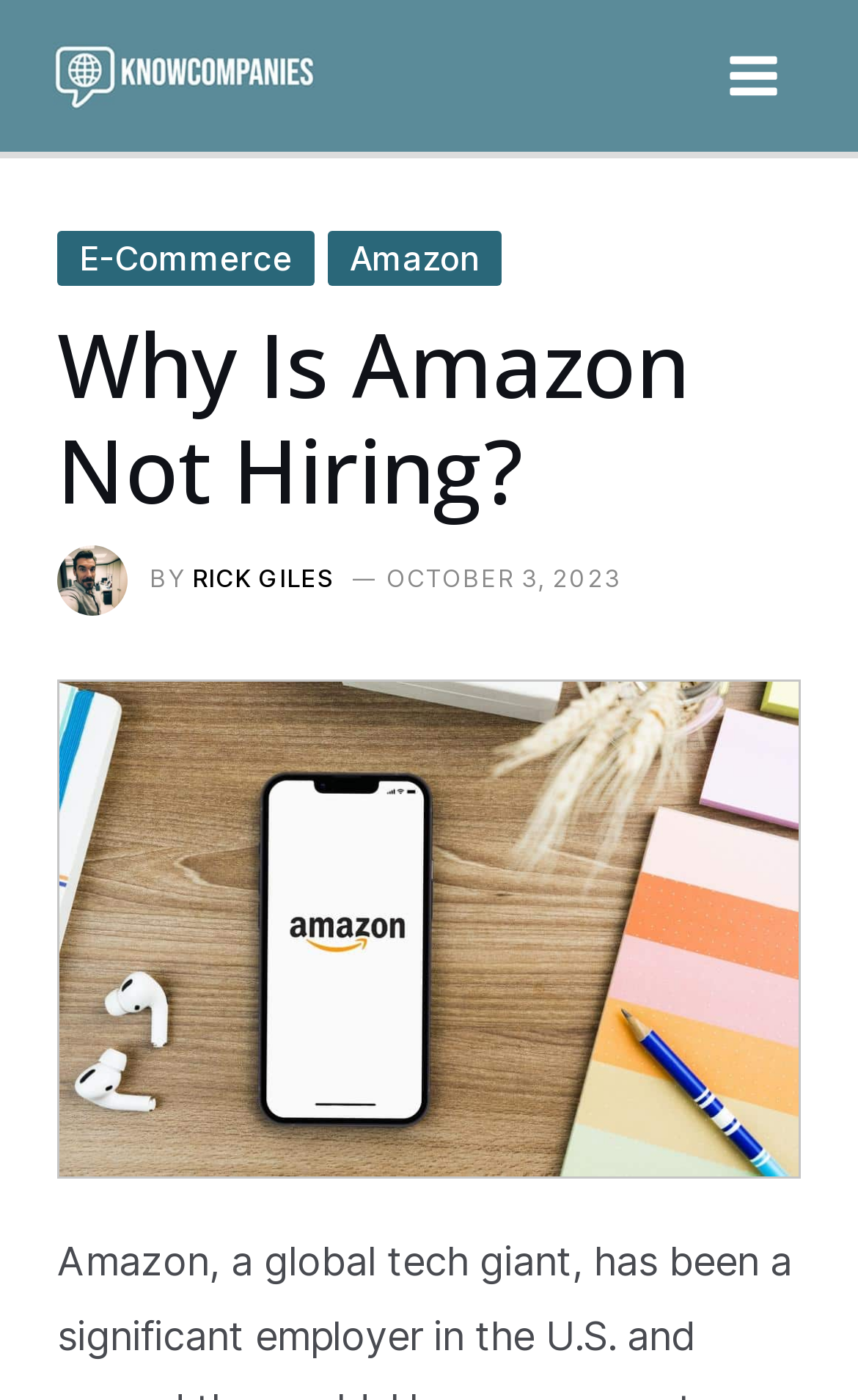Provide the bounding box coordinates for the UI element that is described by this text: "E-Commerce". The coordinates should be in the form of four float numbers between 0 and 1: [left, top, right, bottom].

[0.066, 0.165, 0.366, 0.204]